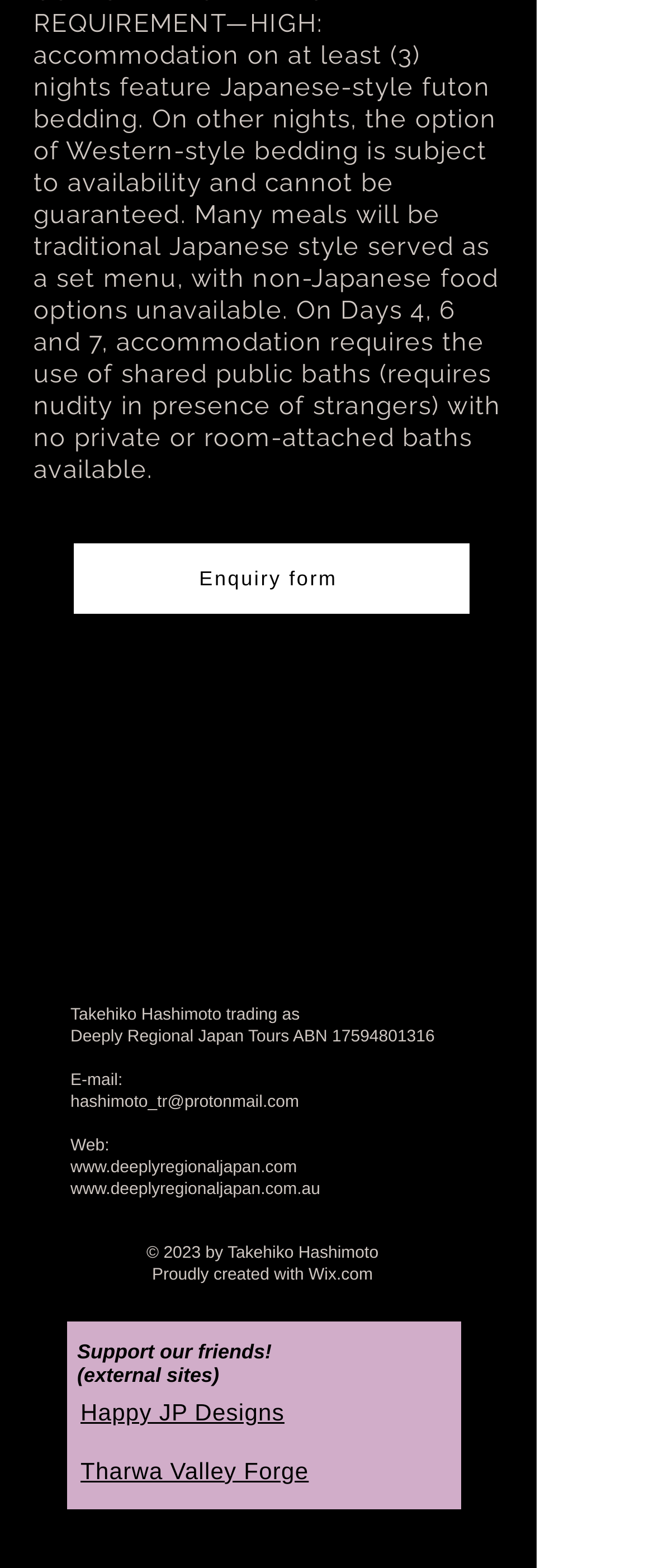What is the website URL?
Please provide a single word or phrase as the answer based on the screenshot.

www.deeplyregionaljapan.com